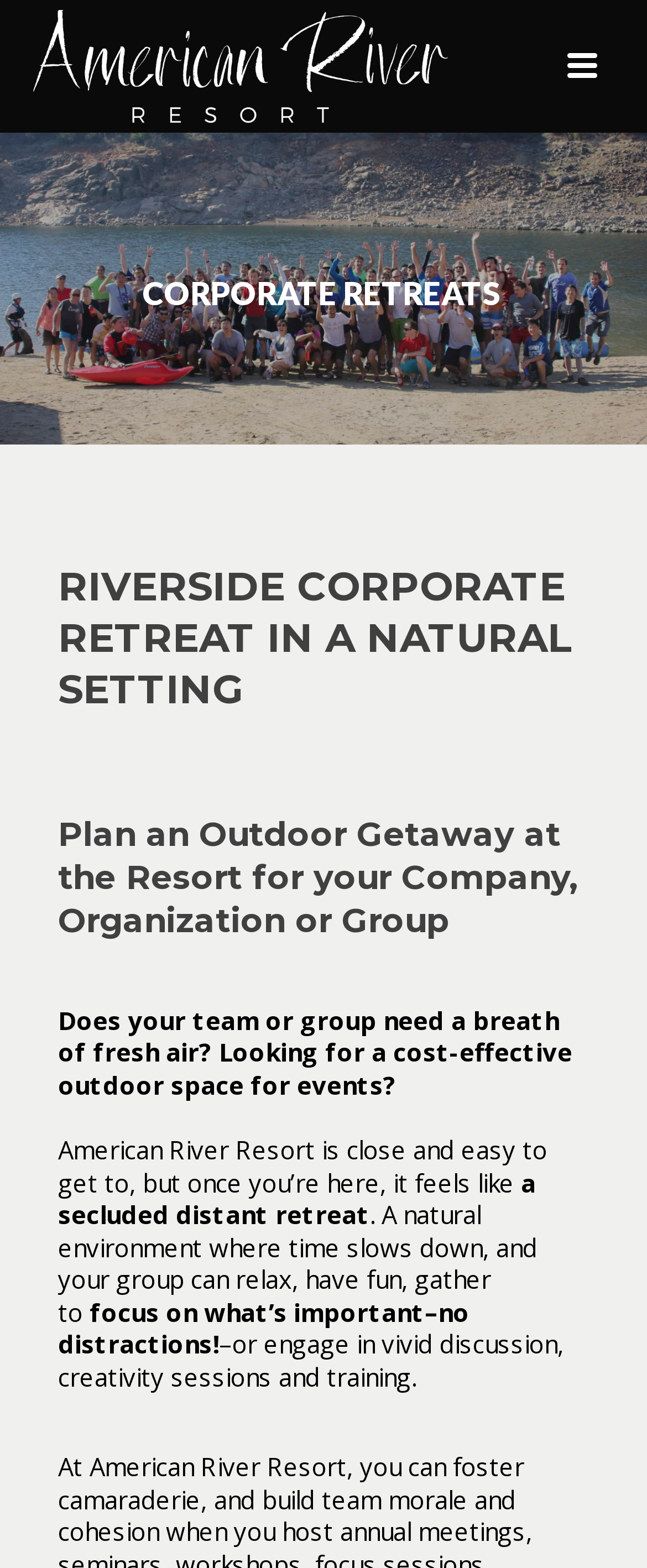Describe every aspect of the webpage in a detailed manner.

The webpage is about corporate retreats at the American River Resort. At the top, there is a prominent heading "CORPORATE RETREATS" in a large font size. Below it, there are two headings that introduce the resort as a natural setting for corporate retreats, emphasizing the outdoor getaway experience. 

Following these headings, there are several paragraphs of text that describe the benefits of holding a corporate retreat at the resort. The text explains how the resort offers a cost-effective outdoor space for events, is easily accessible, and provides a secluded environment for teams to relax, have fun, and focus on what's important. 

To the right of the text, there is a link, and next to it, there is a small image. The image is positioned near the middle of the page, slightly above the halfway point. Overall, the webpage has a simple layout with a clear focus on promoting the corporate retreat services offered by the American River Resort.